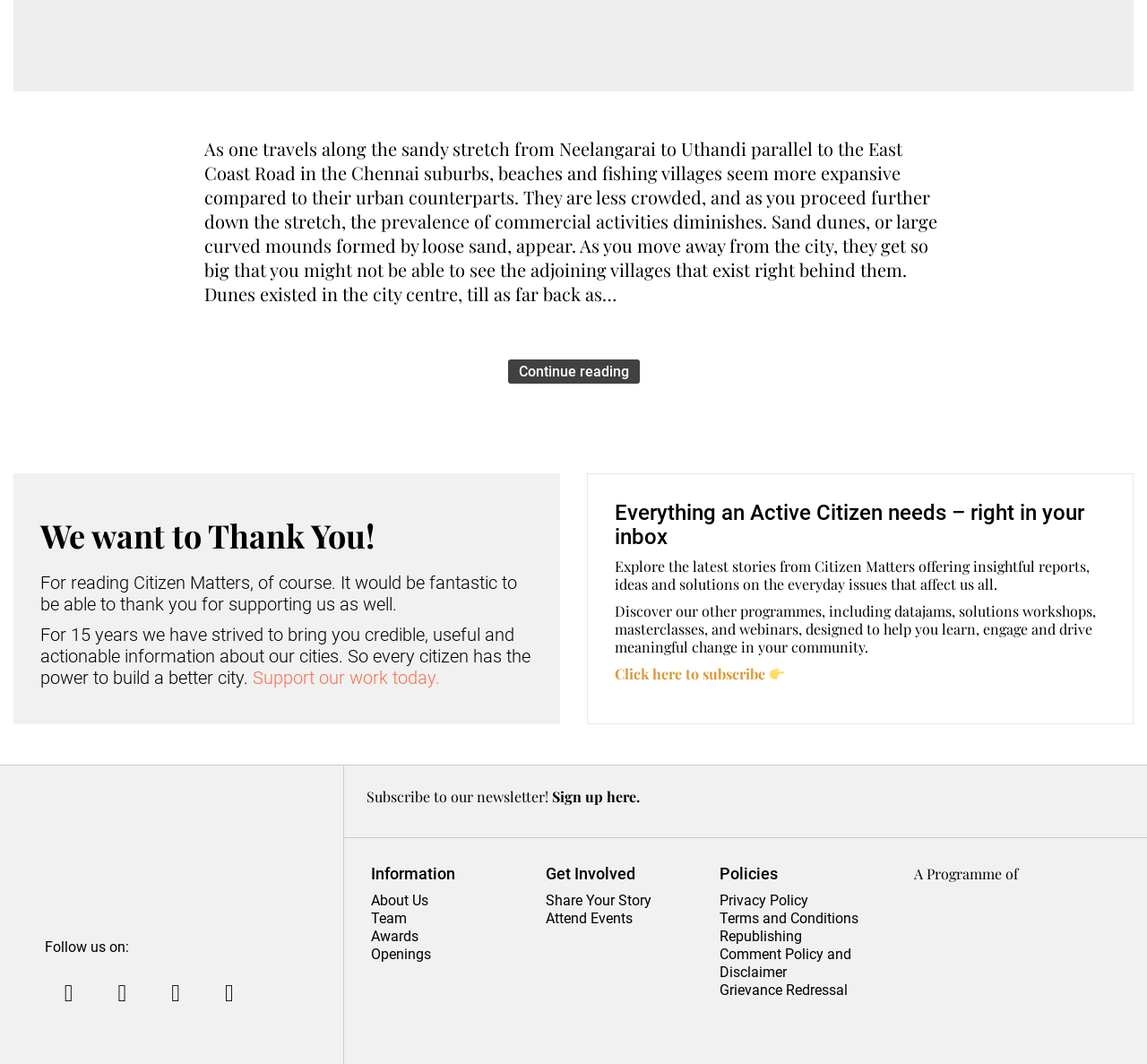Please identify the bounding box coordinates of the element that needs to be clicked to execute the following command: "Subscribe to their newsletter". Provide the bounding box using four float numbers between 0 and 1, formatted as [left, top, right, bottom].

[0.482, 0.739, 0.558, 0.757]